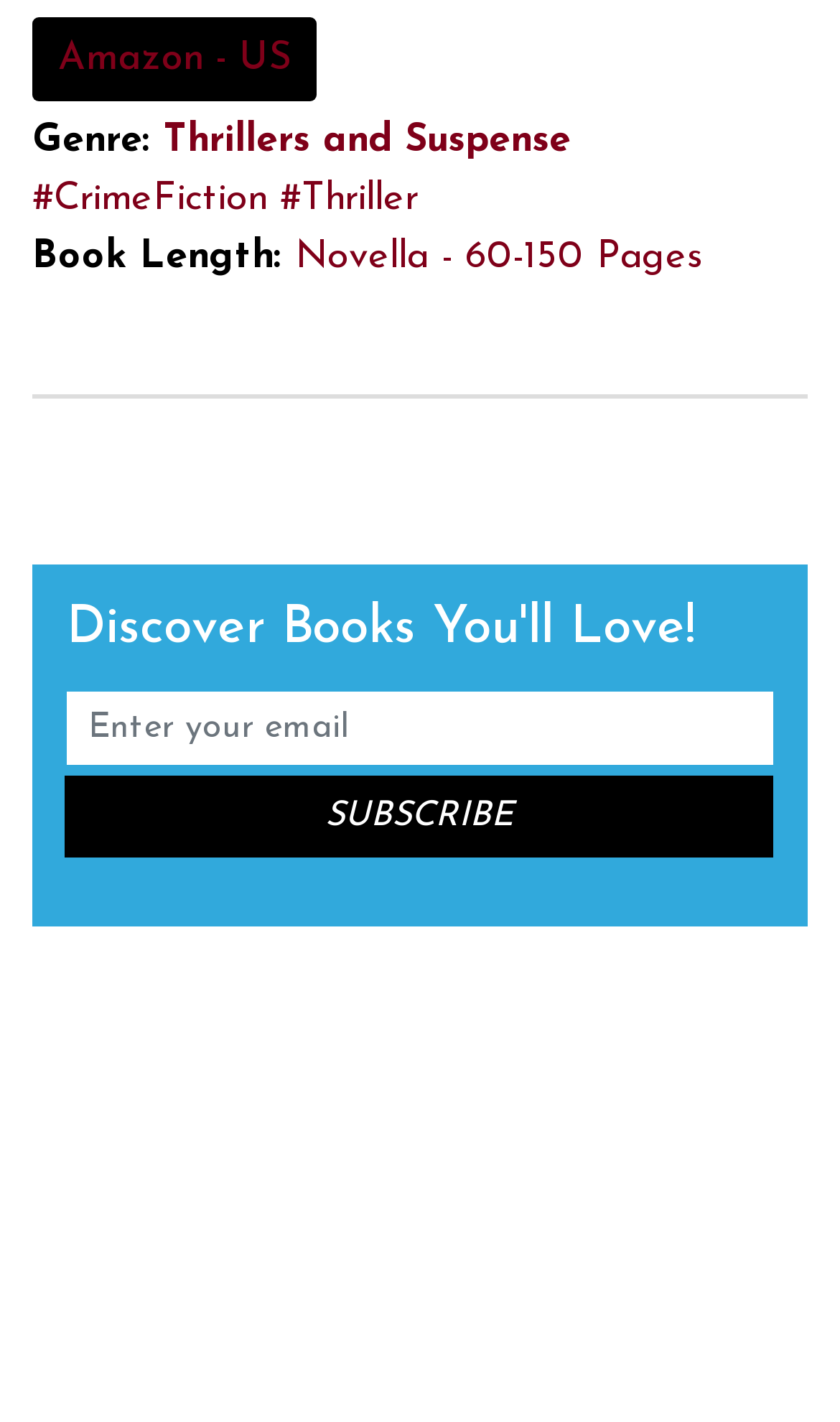What is the text on the subscribe button?
Please provide a single word or phrase as your answer based on the screenshot.

SUBSCRIBE